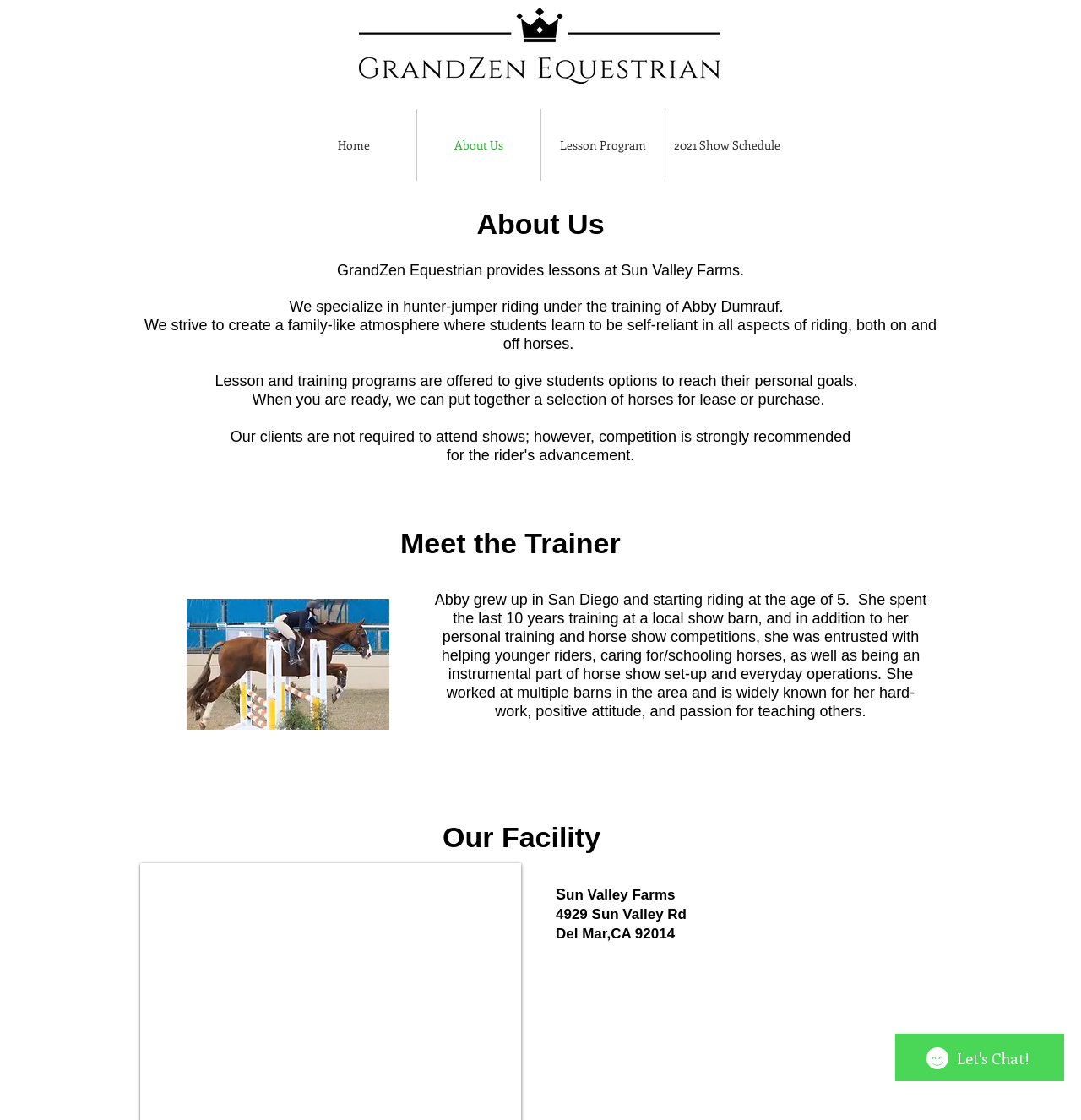Find the UI element described as: "2021 Show Schedule" and predict its bounding box coordinates. Ensure the coordinates are four float numbers between 0 and 1, [left, top, right, bottom].

[0.615, 0.097, 0.729, 0.161]